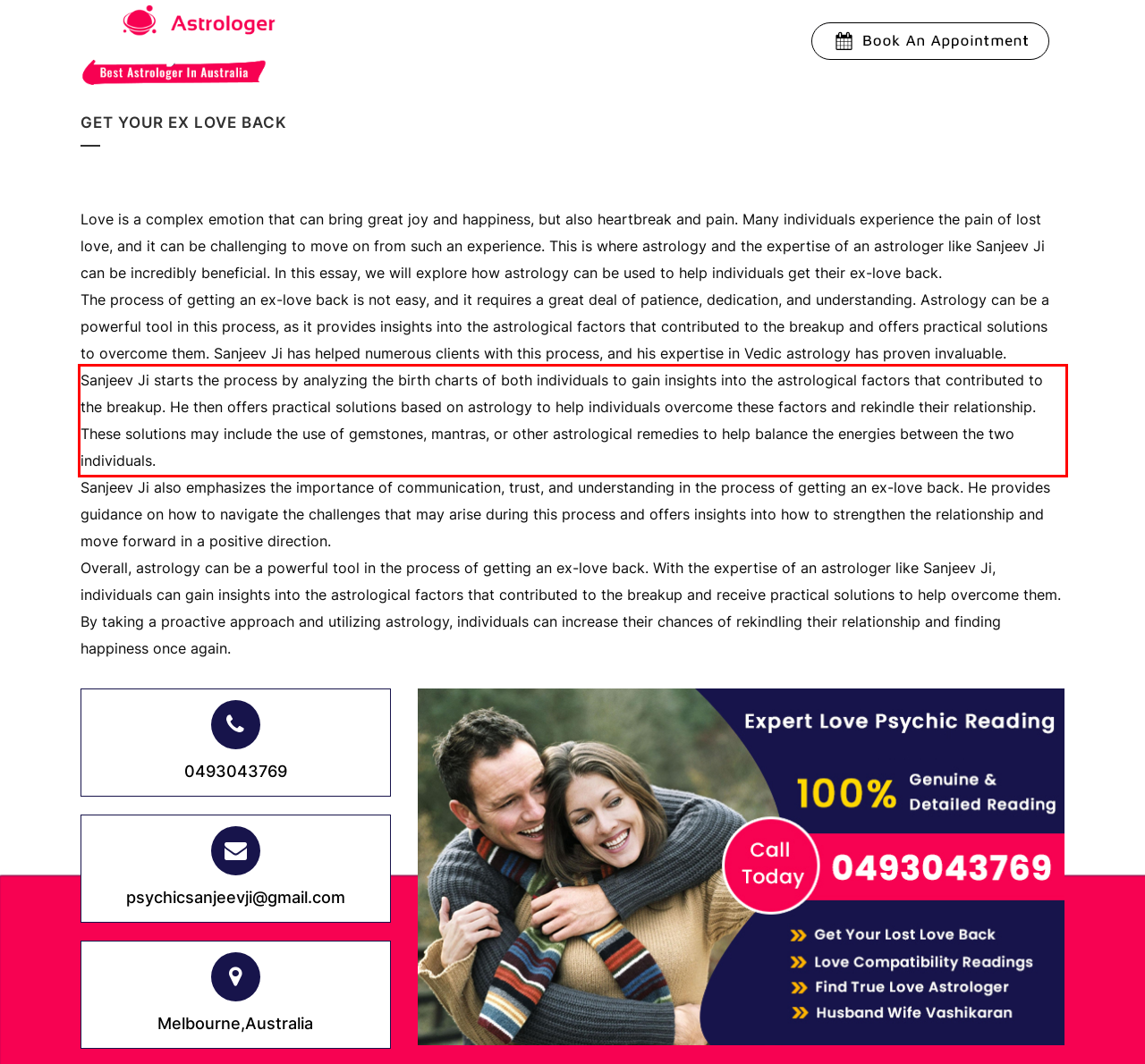Examine the screenshot of the webpage, locate the red bounding box, and perform OCR to extract the text contained within it.

Sanjeev Ji starts the process by analyzing the birth charts of both individuals to gain insights into the astrological factors that contributed to the breakup. He then offers practical solutions based on astrology to help individuals overcome these factors and rekindle their relationship. These solutions may include the use of gemstones, mantras, or other astrological remedies to help balance the energies between the two individuals.